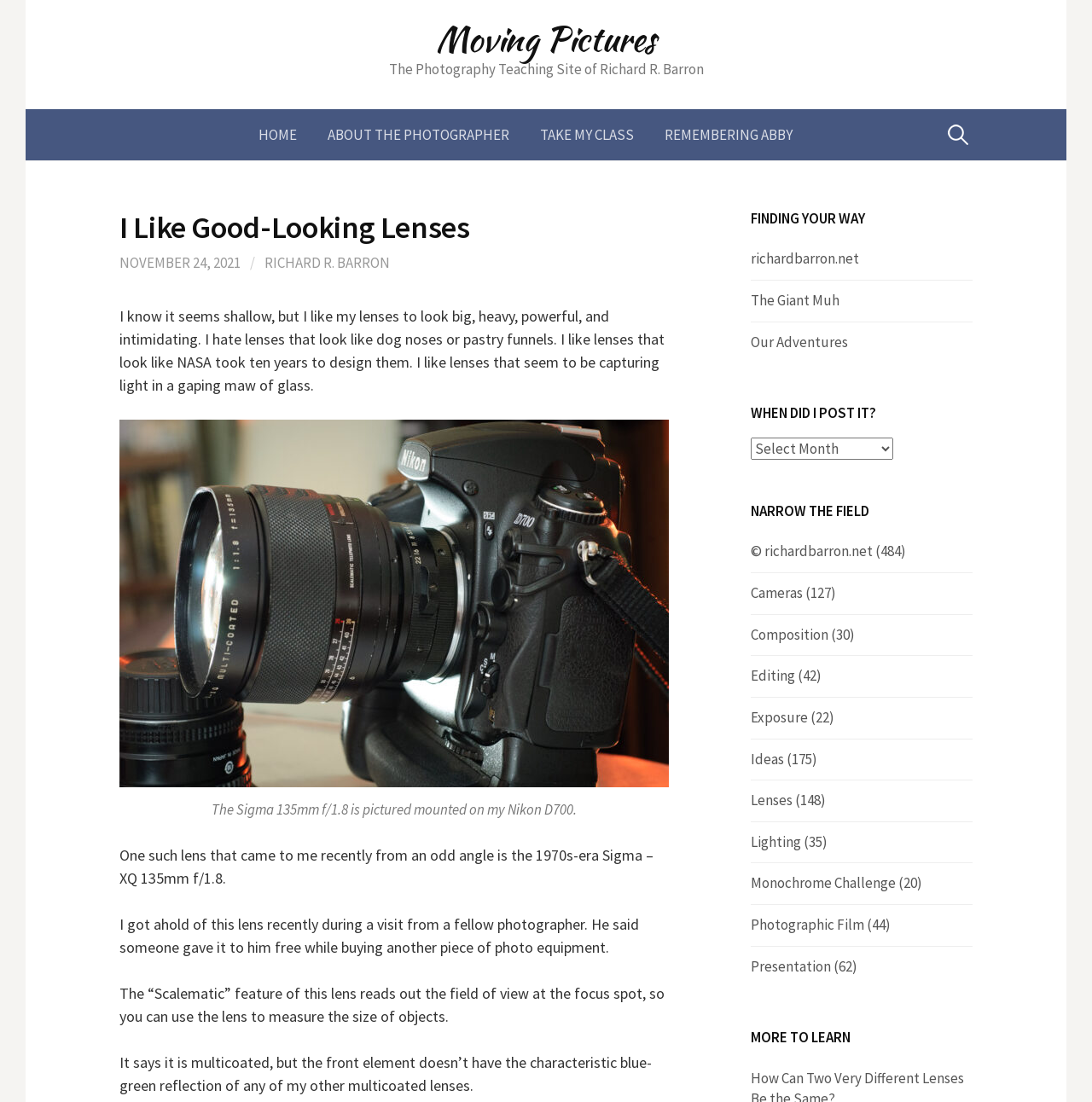Please provide a brief answer to the question using only one word or phrase: 
What is the photographer's name?

Richard R. Barron